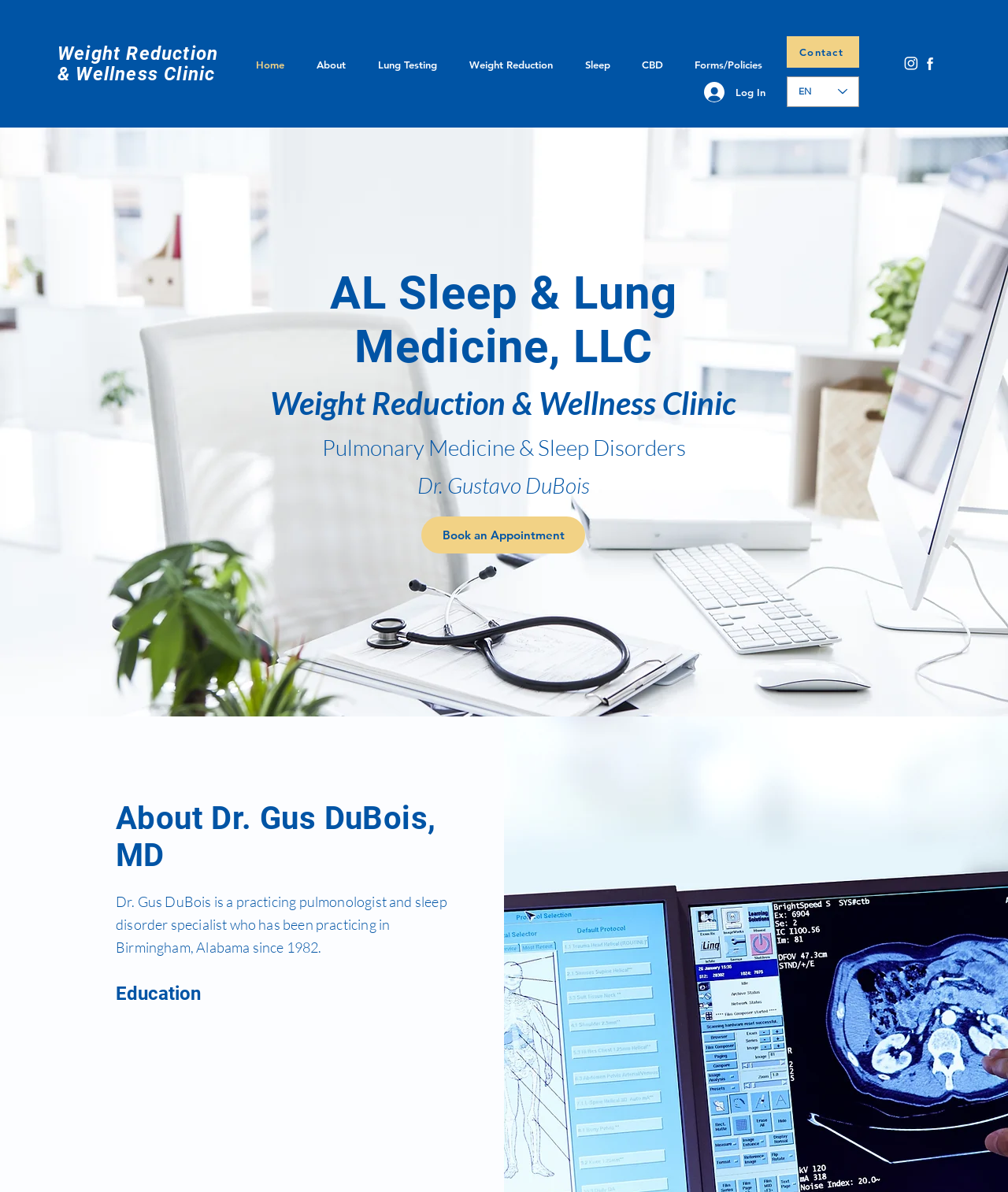What is the specialty of Dr. Gustavo DuBois?
Using the details from the image, give an elaborate explanation to answer the question.

I found the answer by reading the text 'Dr. Gus DuBois is a practicing pulmonologist and sleep disorder specialist...' which is located in the 'About Dr. Gus DuBois, MD' section of the webpage.